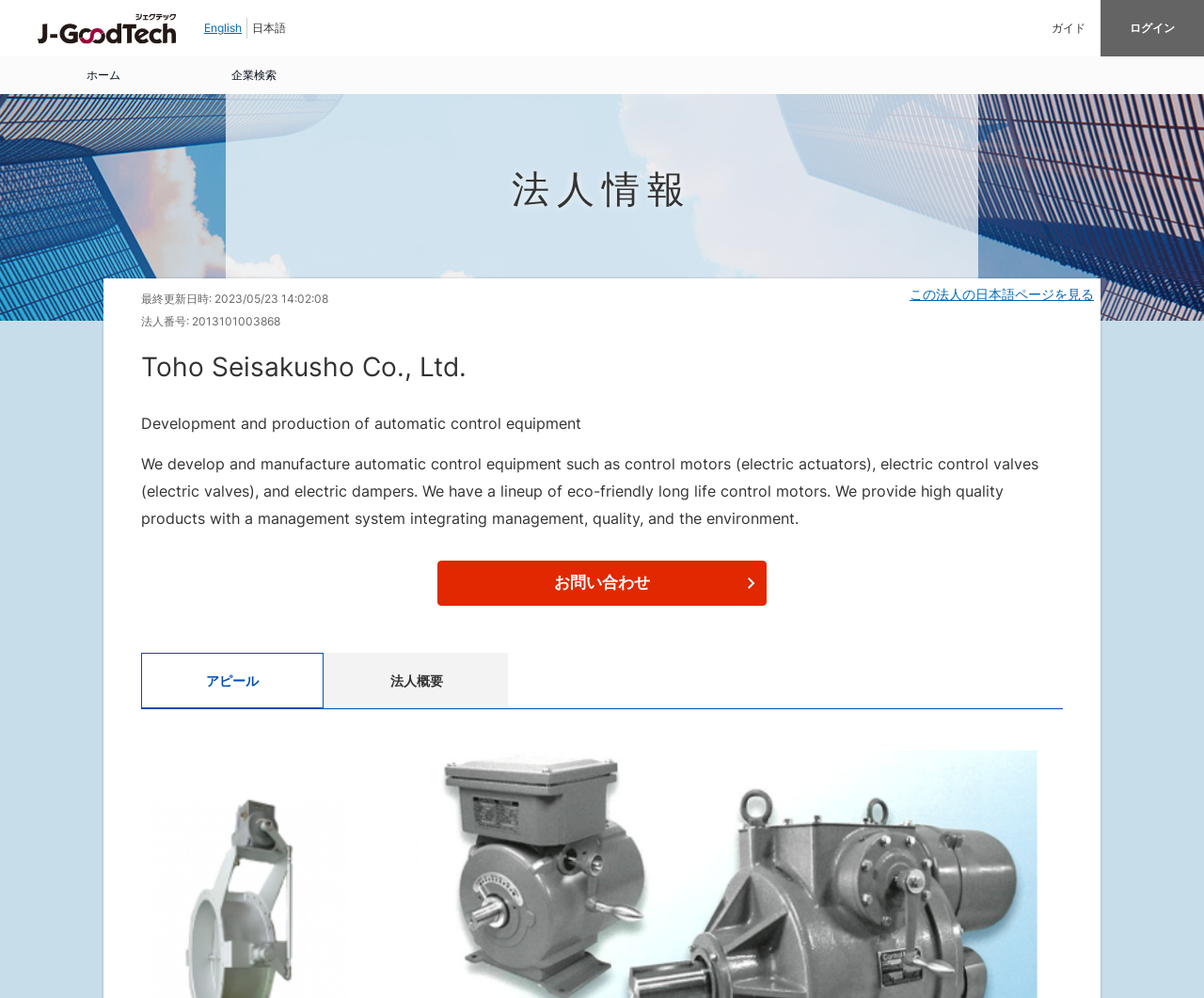Highlight the bounding box coordinates of the element you need to click to perform the following instruction: "Log in."

[0.914, 0.0, 1.0, 0.057]